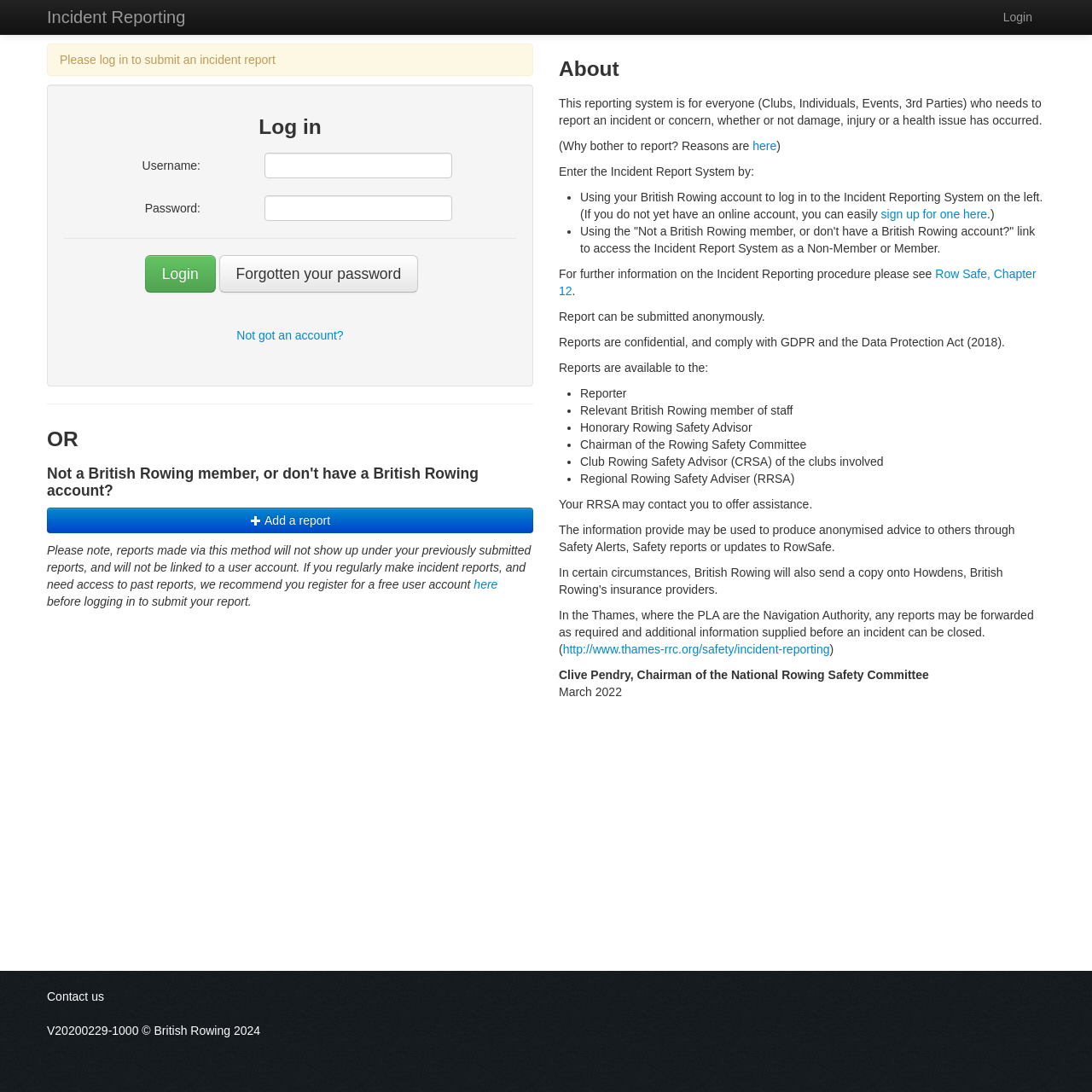Pinpoint the bounding box coordinates of the area that must be clicked to complete this instruction: "Click the 'Add a report' link".

[0.043, 0.465, 0.488, 0.488]